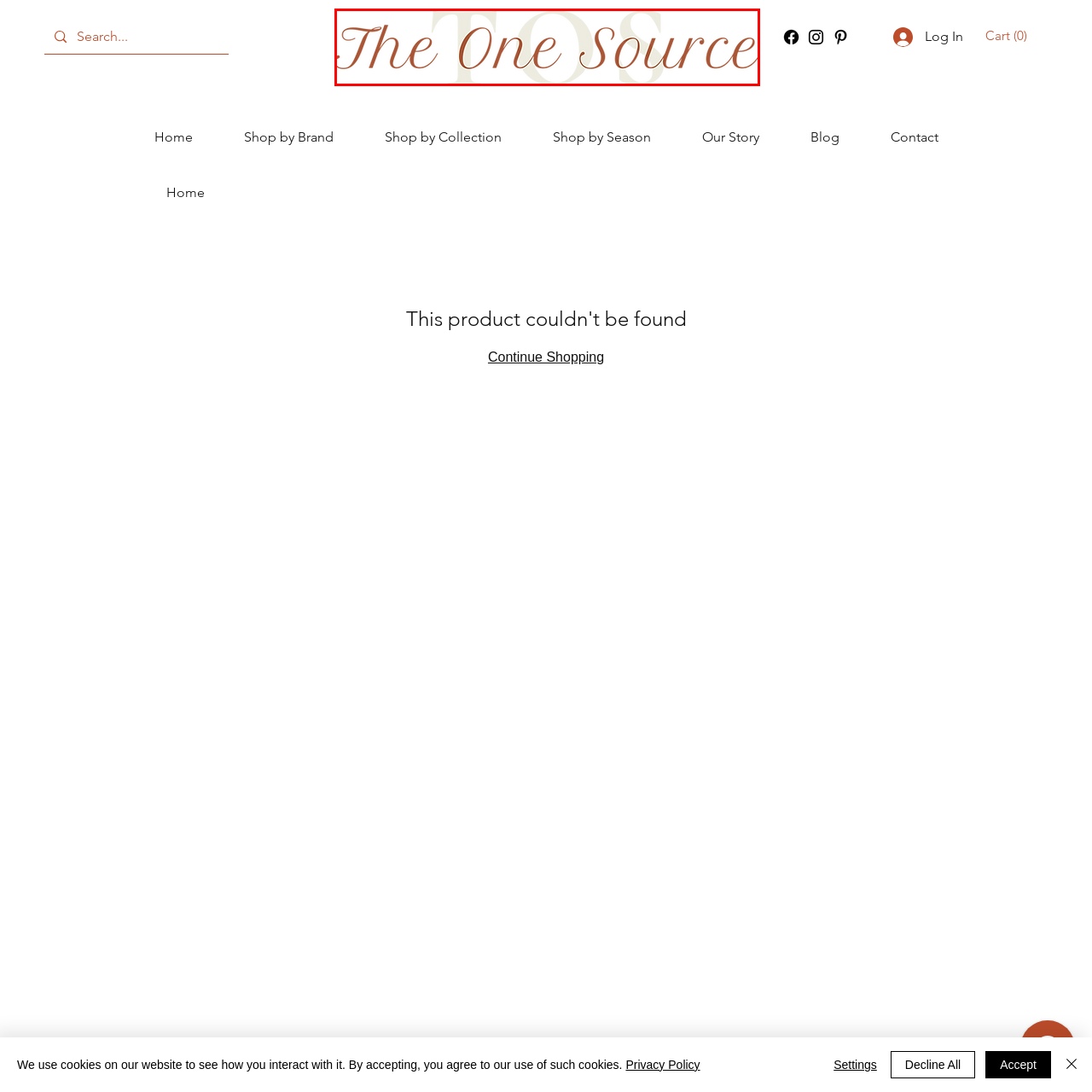Look at the photo within the red outline and describe it thoroughly.

The image features the logo of "The One Source," prominently displayed with elegant typography. The logo, consisting of the words "The One Source" along with the abbreviation "TOS," showcases a sophisticated and inviting design, characterized by a blend of uppercase and lowercase letters. The color palette emphasizes warmth and approachability, likely reflecting the brand's mission to serve as a comprehensive source for its customers. This visual branding is strategically placed at the top of the product page, aiming to capture attention and affirm the identity of the website.